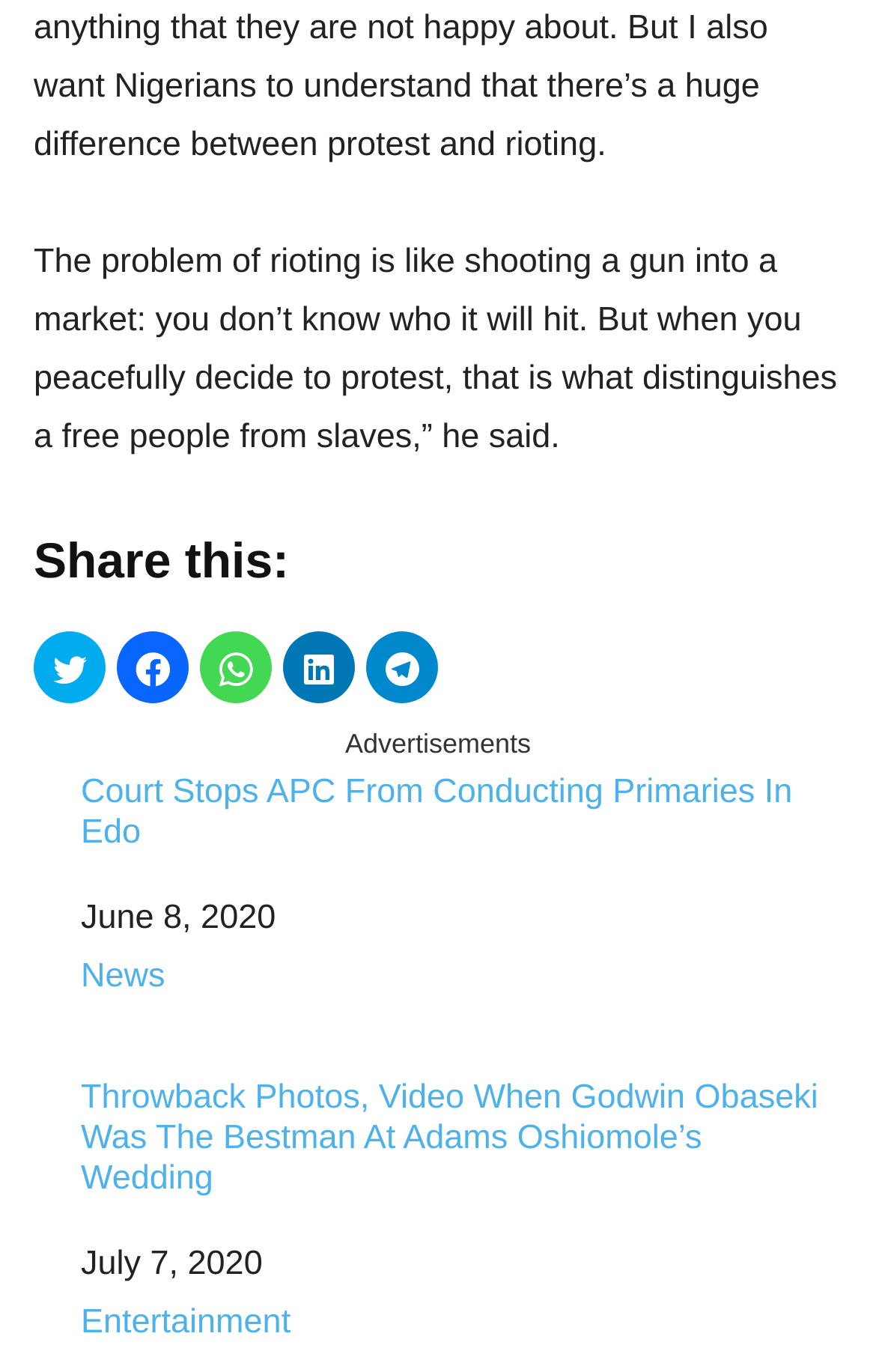What is the date of the news article 'Court Stops APC From Conducting Primaries In Edo'?
Answer the question with as much detail as possible.

The date is mentioned in the description list detail element, which is a child of the link element 'Court Stops APC From Conducting Primaries In Edo'.